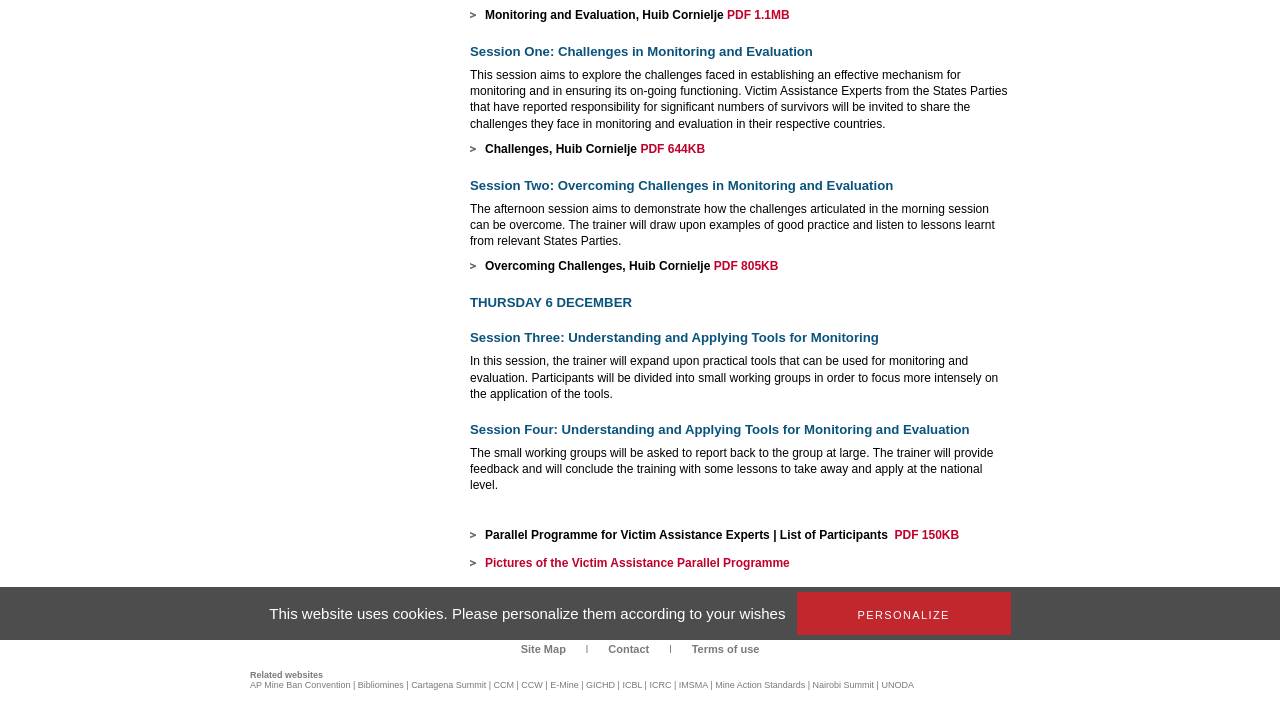Provide the bounding box coordinates for the UI element that is described as: "Mine Action Standards".

[0.559, 0.957, 0.629, 0.971]